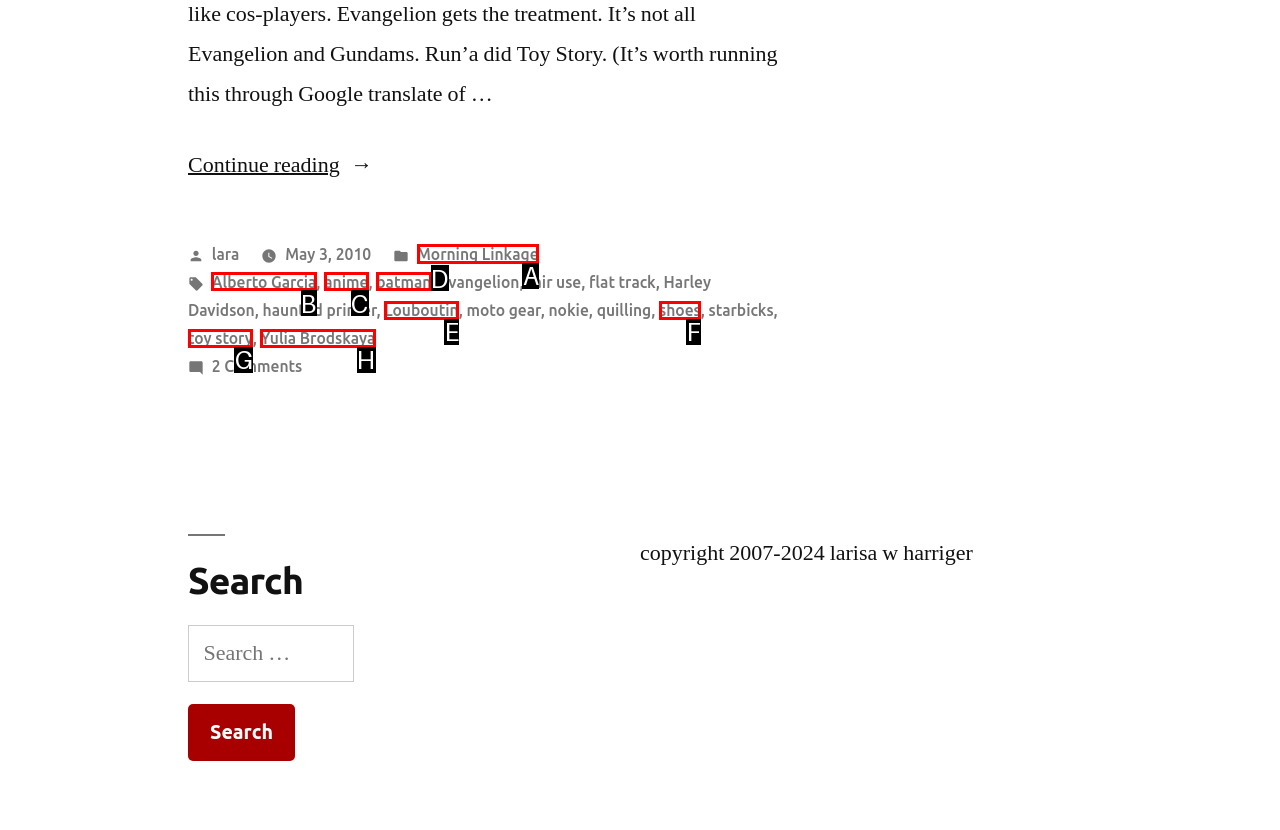Based on the choices marked in the screenshot, which letter represents the correct UI element to perform the task: Click on the 'Morning Linkage' tag?

A